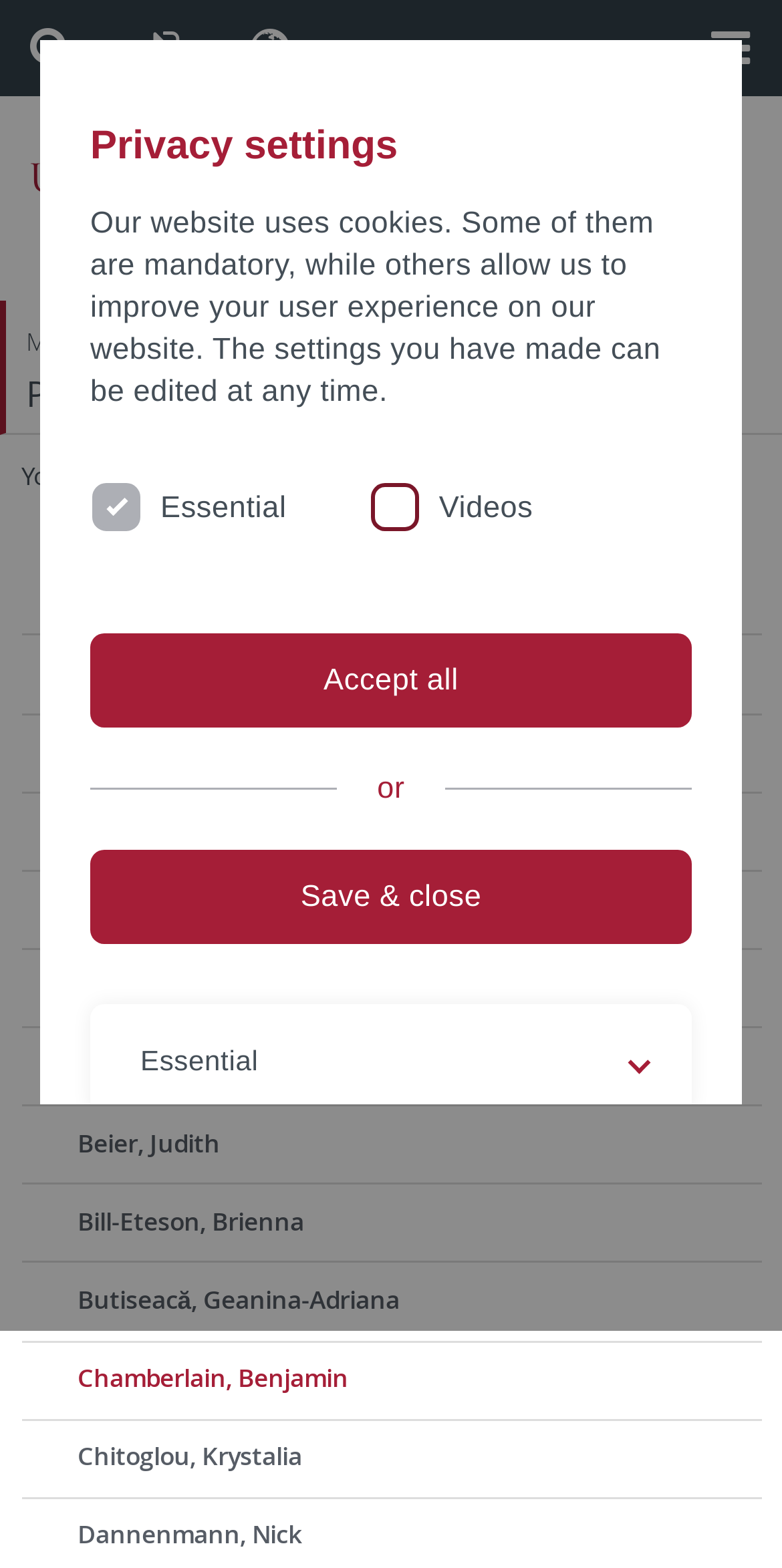Please find the bounding box for the UI component described as follows: "parent_node: Videos value="external"".

[0.472, 0.307, 0.523, 0.332]